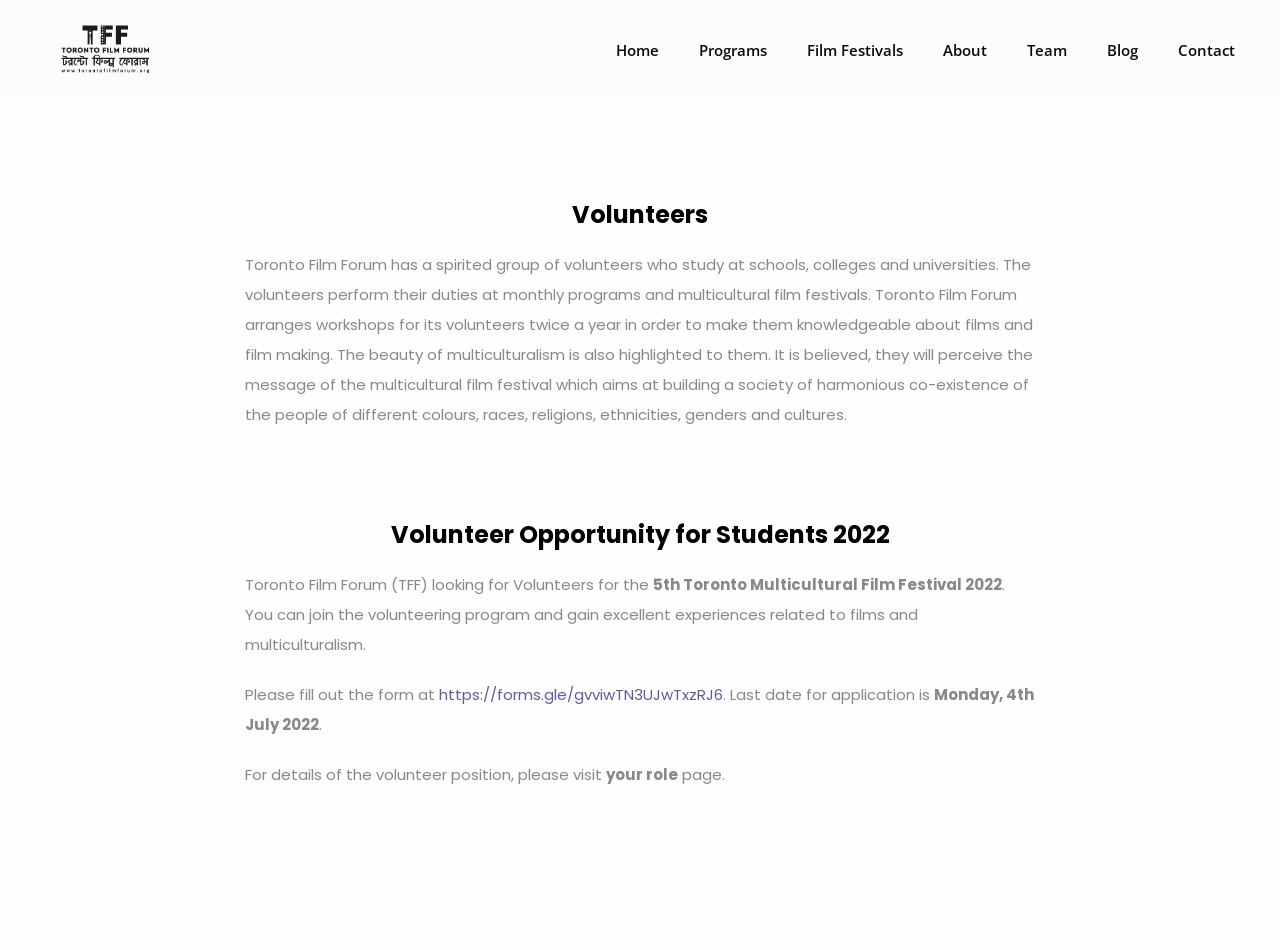Please specify the coordinates of the bounding box for the element that should be clicked to carry out this instruction: "apply for the volunteer position". The coordinates must be four float numbers between 0 and 1, formatted as [left, top, right, bottom].

[0.343, 0.72, 0.565, 0.742]